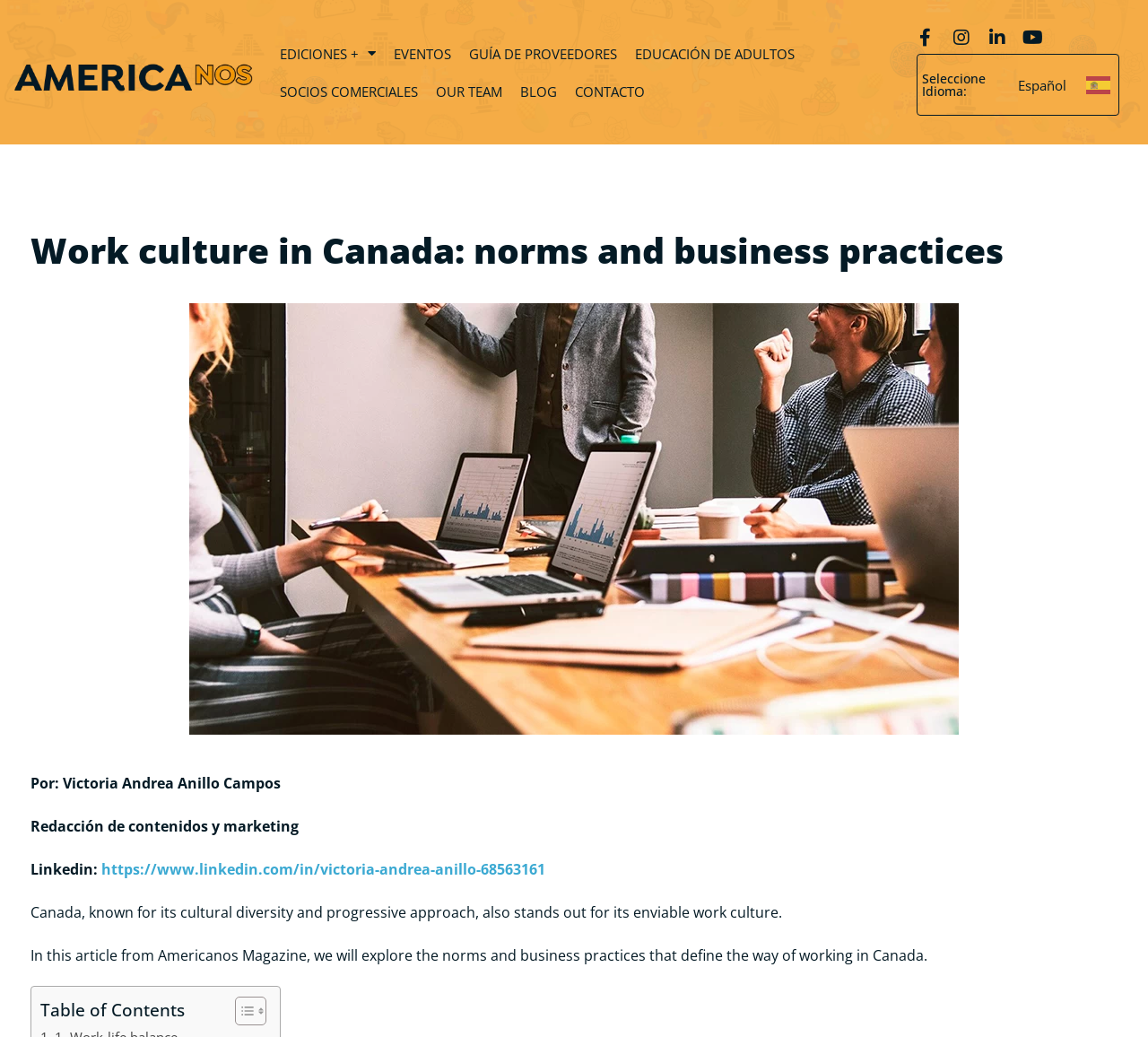Find the bounding box of the web element that fits this description: "EDUCACIÓN DE ADULTOS".

[0.545, 0.033, 0.7, 0.07]